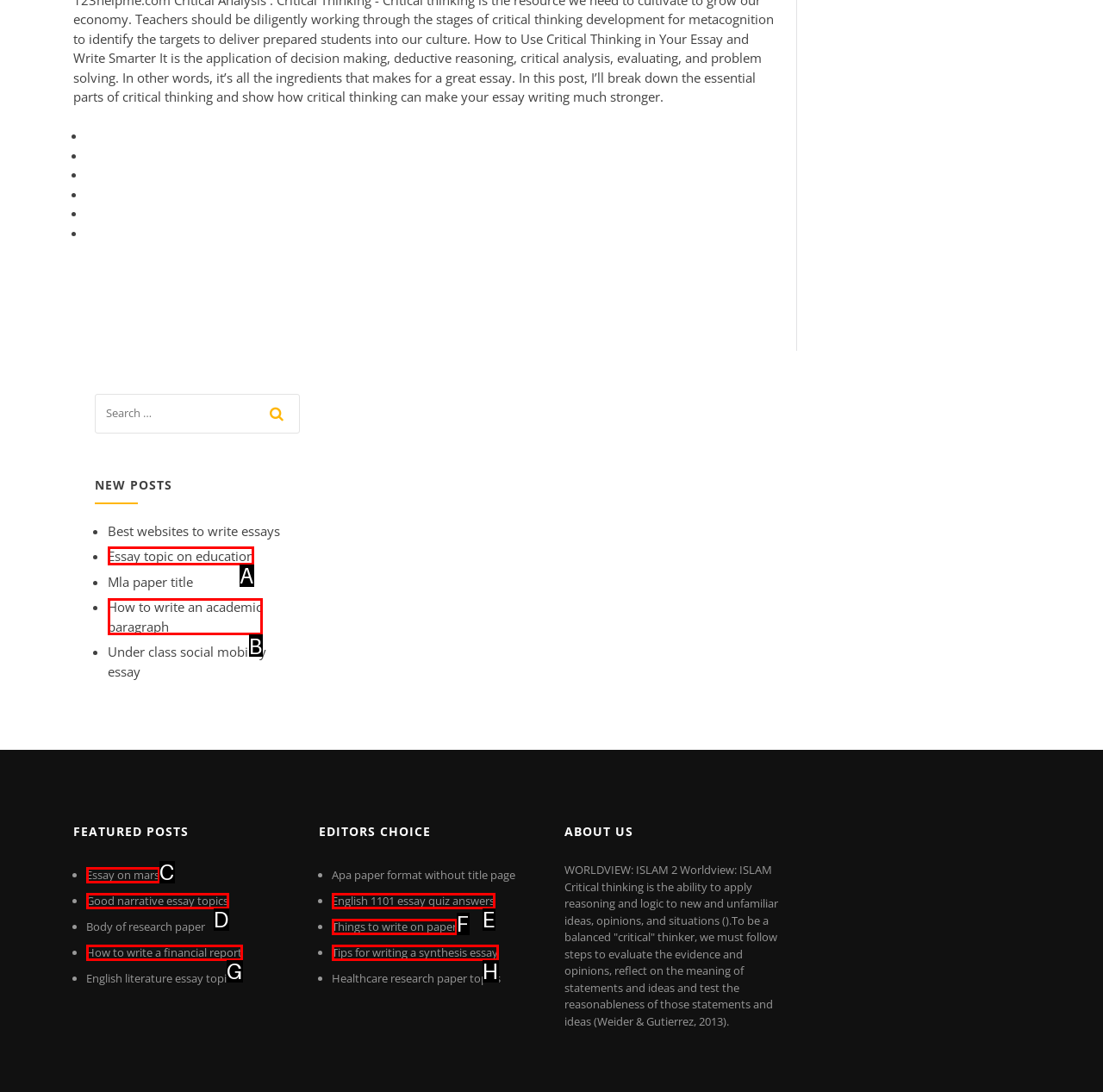Find the correct option to complete this instruction: visit the page about essay topic on education. Reply with the corresponding letter.

A